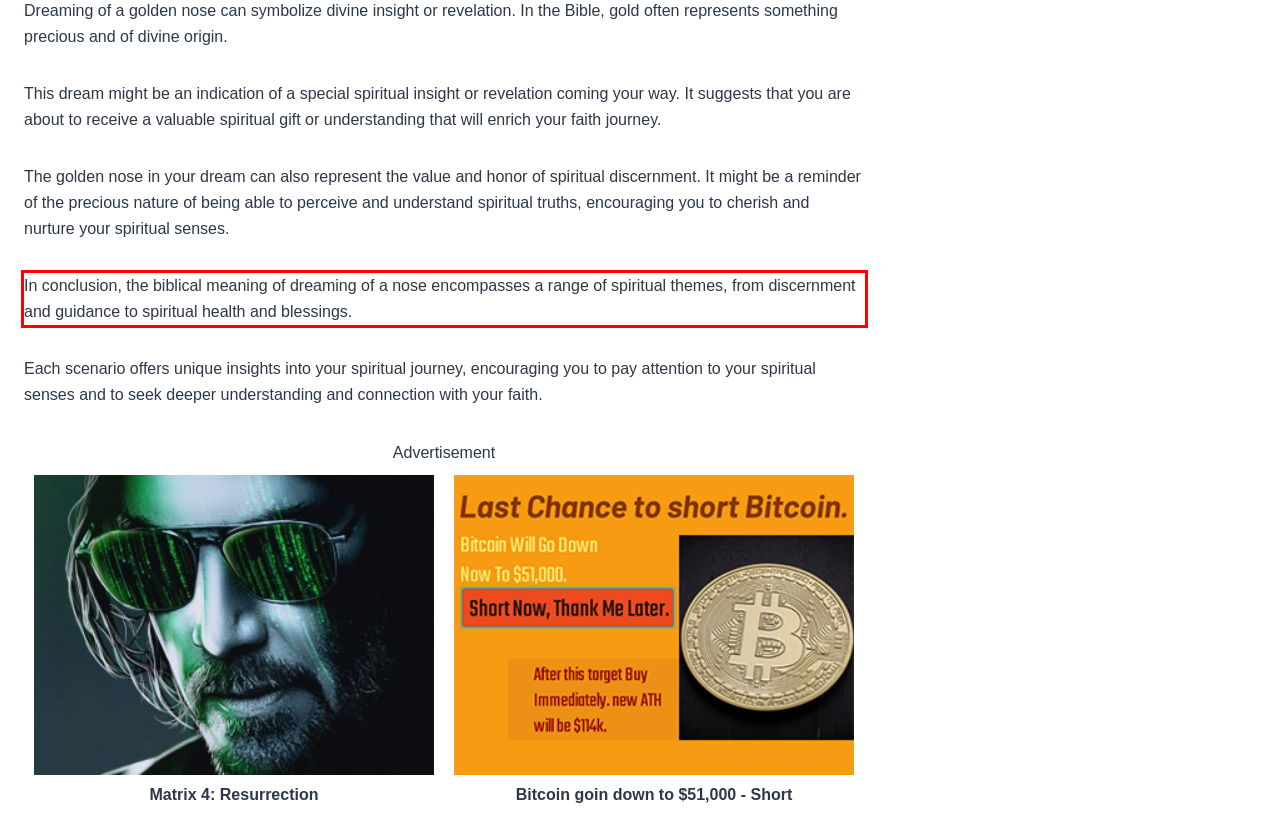Look at the provided screenshot of the webpage and perform OCR on the text within the red bounding box.

In conclusion, the biblical meaning of dreaming of a nose encompasses a range of spiritual themes, from discernment and guidance to spiritual health and blessings.